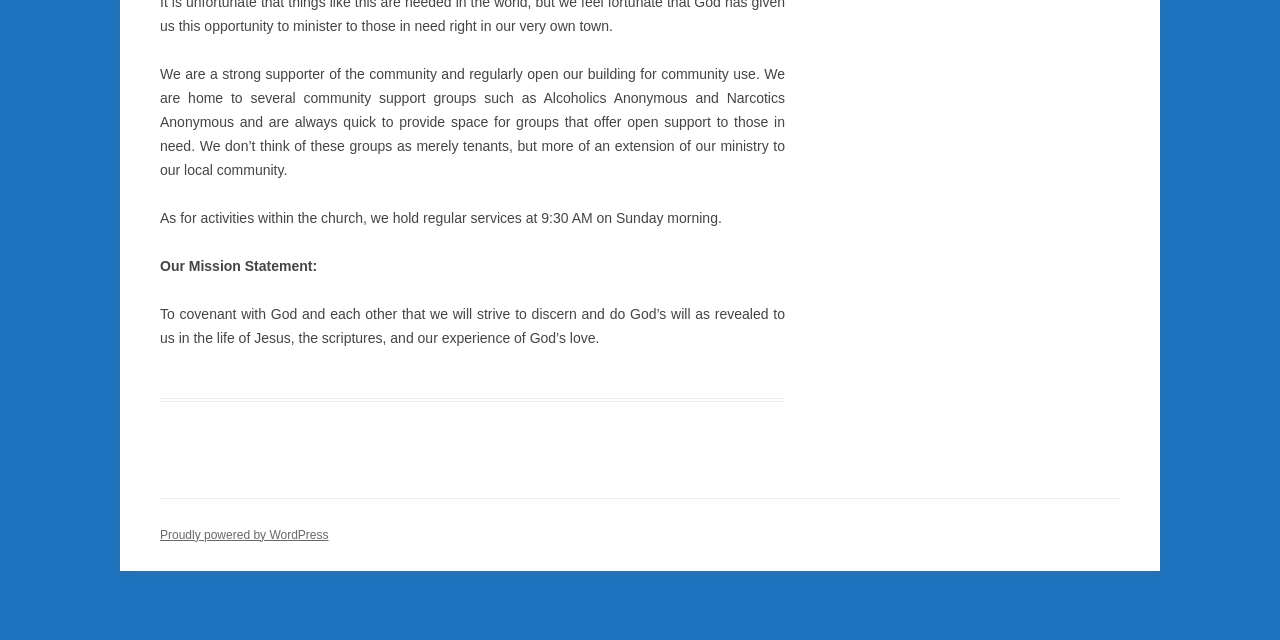Determine the bounding box coordinates for the UI element described. Format the coordinates as (top-left x, top-left y, bottom-right x, bottom-right y) and ensure all values are between 0 and 1. Element description: Proudly powered by WordPress

[0.125, 0.825, 0.257, 0.846]